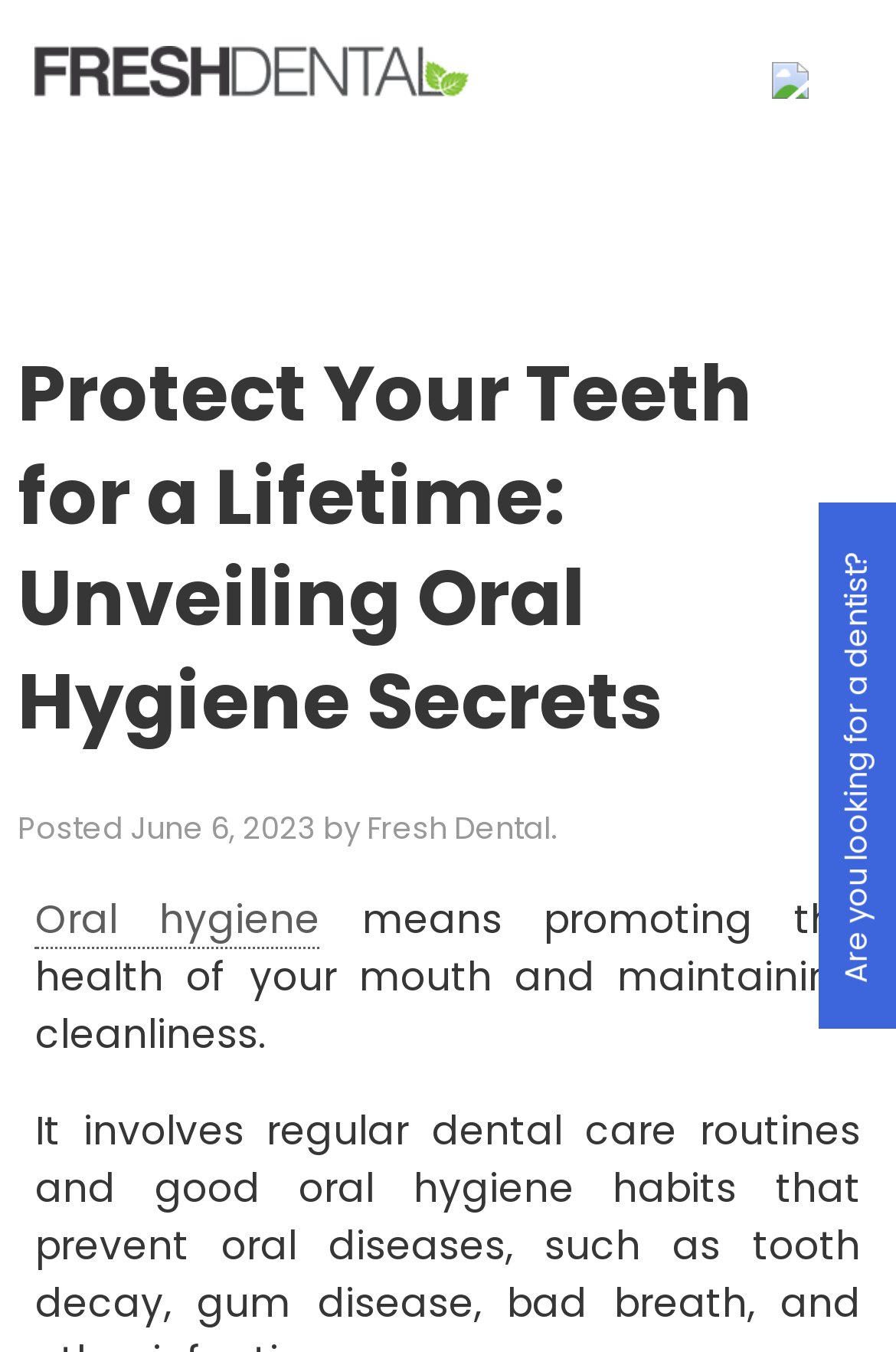Provide a one-word or short-phrase answer to the question:
What is the topic of the link below the heading?

Oral hygiene